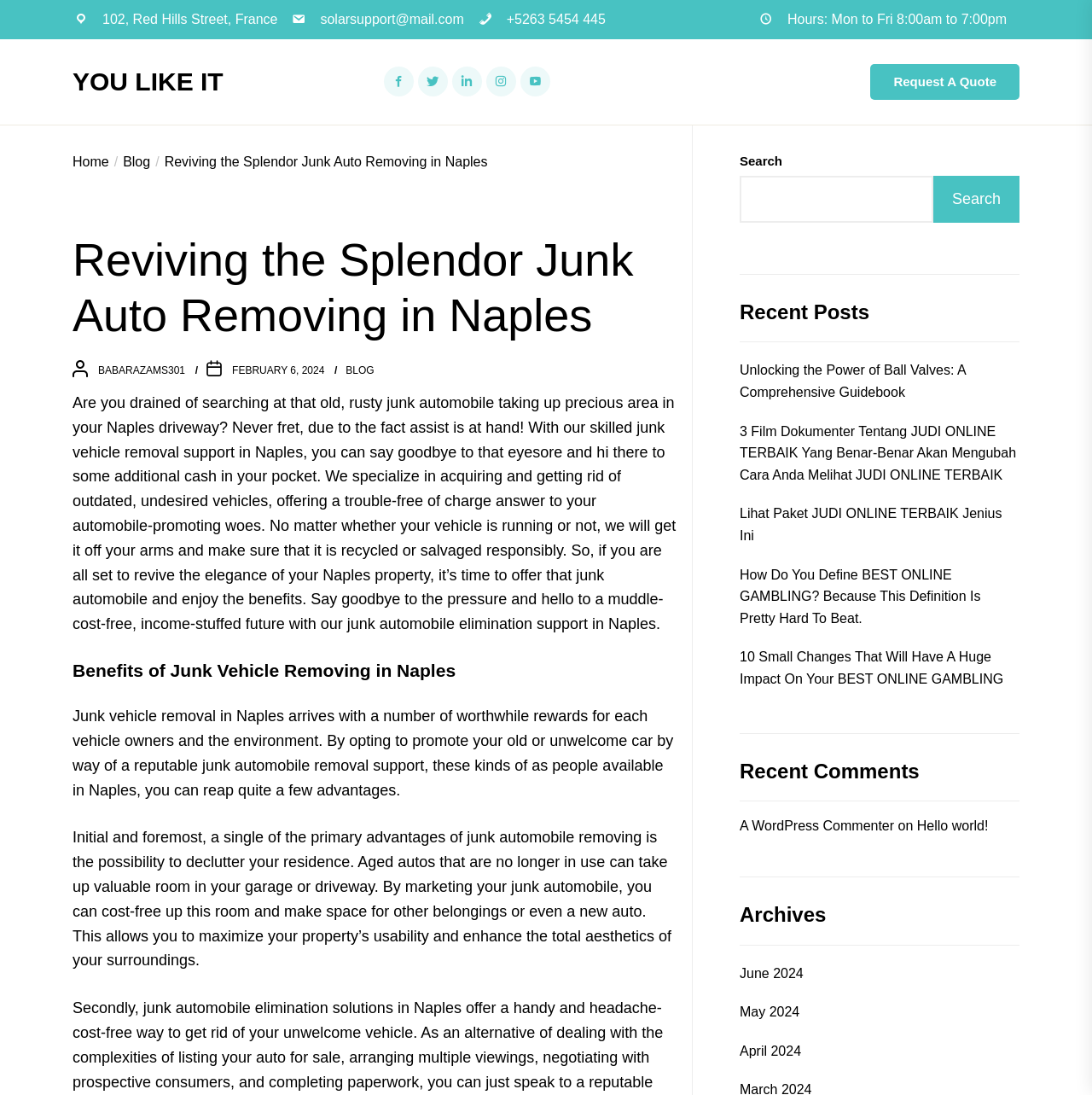What is the address of the junk auto removing service? Based on the screenshot, please respond with a single word or phrase.

102, Red Hills Street, France